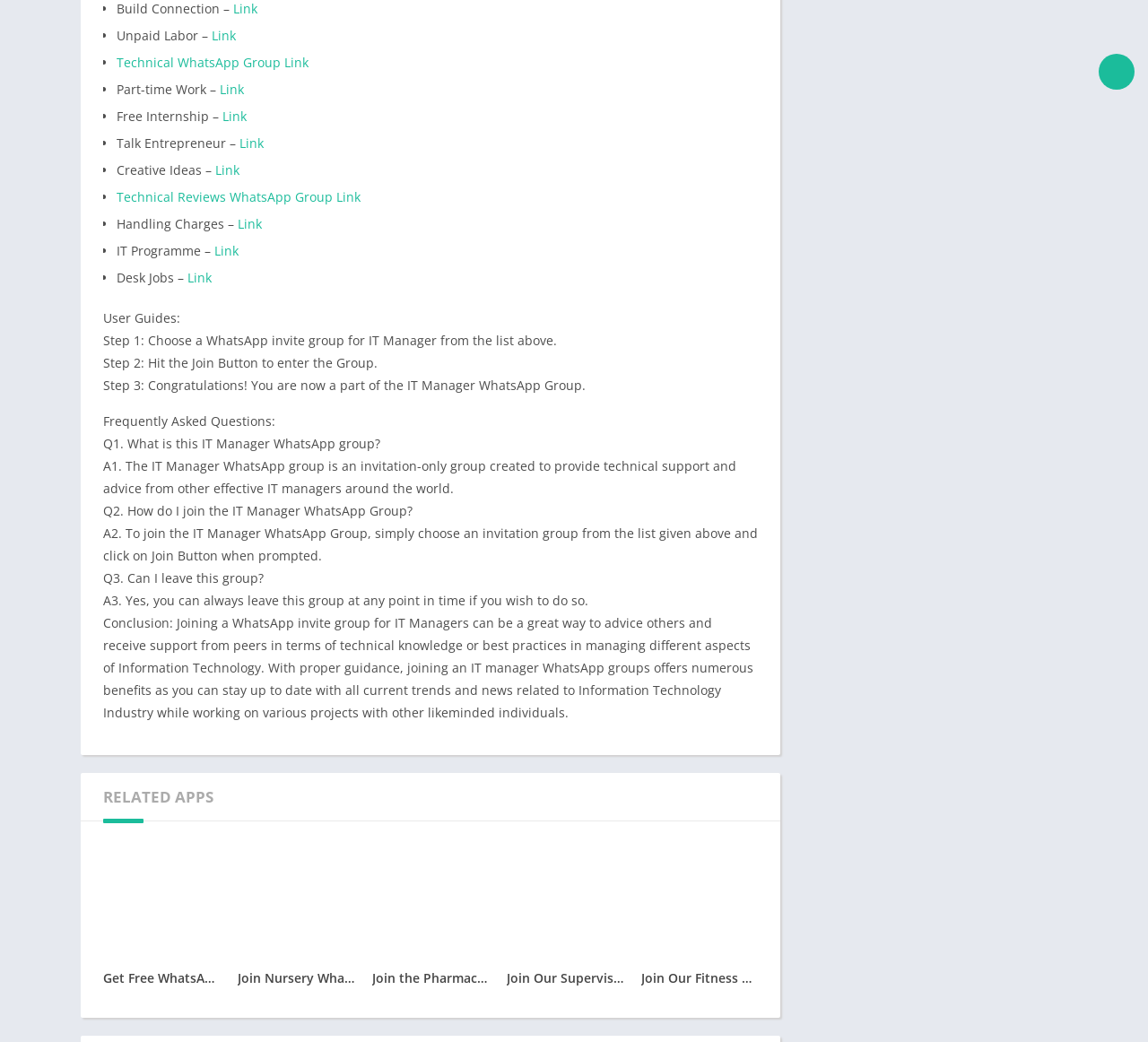Find the coordinates for the bounding box of the element with this description: "Link".

[0.191, 0.077, 0.212, 0.094]